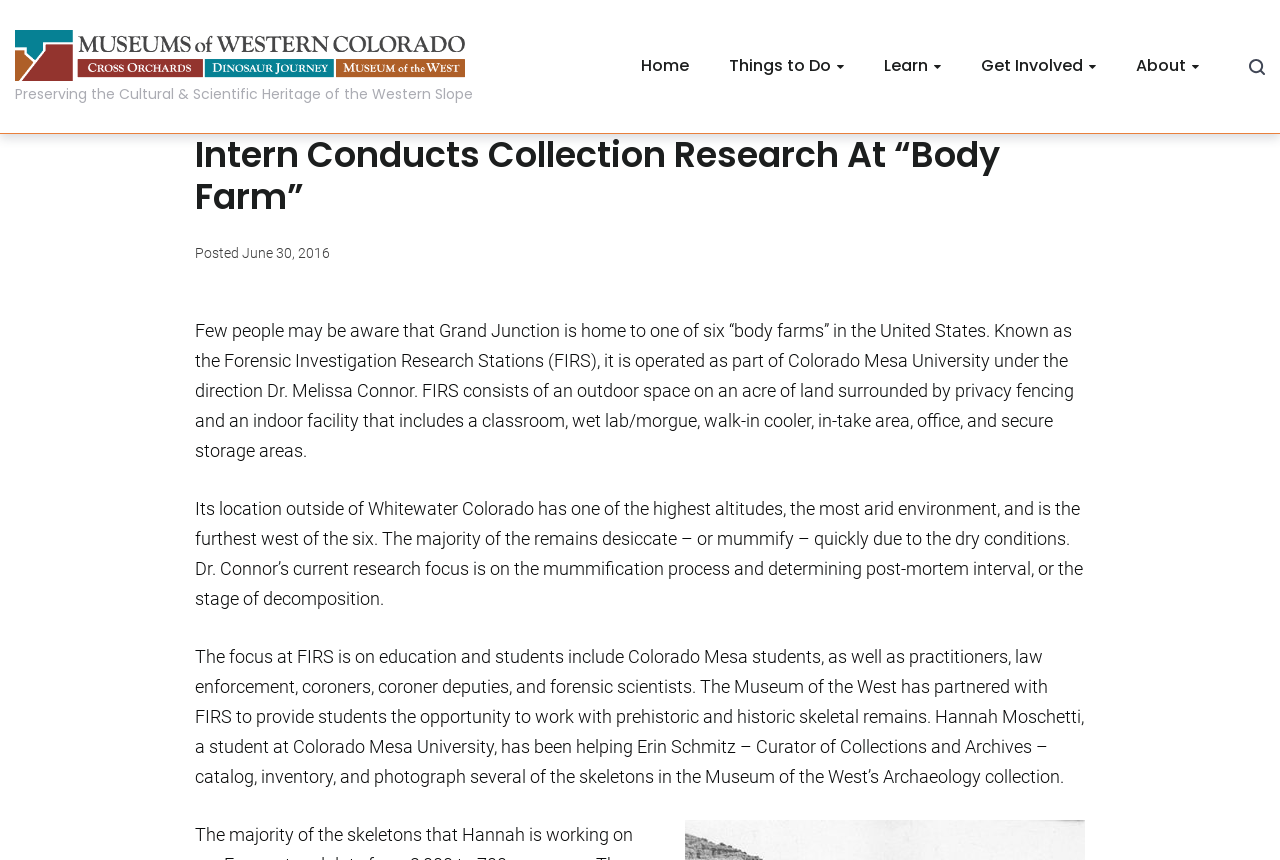Produce a meticulous description of the webpage.

The webpage is about an intern conducting collection research at the "Body Farm" in Grand Junction, Colorado. At the top left of the page, there is a link to "Museums of Western Colorado" accompanied by an image with the same name. Below this, there is a static text stating "Preserving the Cultural & Scientific Heritage of the Western Slope". 

On the top right, there are five links: "Home", "Things to Do", "Learn", "Get Involved", and "About", each with a downward arrow icon. Next to these links, there is a button with no text.

The main content of the page is divided into sections. The first section has a heading "Intern Conducts Collection Research At “Body Farm”" and a static text "Posted" followed by a link to the date "June 30, 2016". 

Below this, there is a long paragraph of text describing the Forensic Investigation Research Stations (FIRS) in Grand Junction, including its location, facilities, and research focus. 

The next section describes the environment and conditions at FIRS, including the high altitude, arid environment, and the mummification process of the remains. 

The final section discusses the educational focus of FIRS, its partnership with the Museum of the West, and the work of a student, Hannah Moschetti, in cataloging and photographing skeletal remains from the Museum of the West's Archaeology collection.